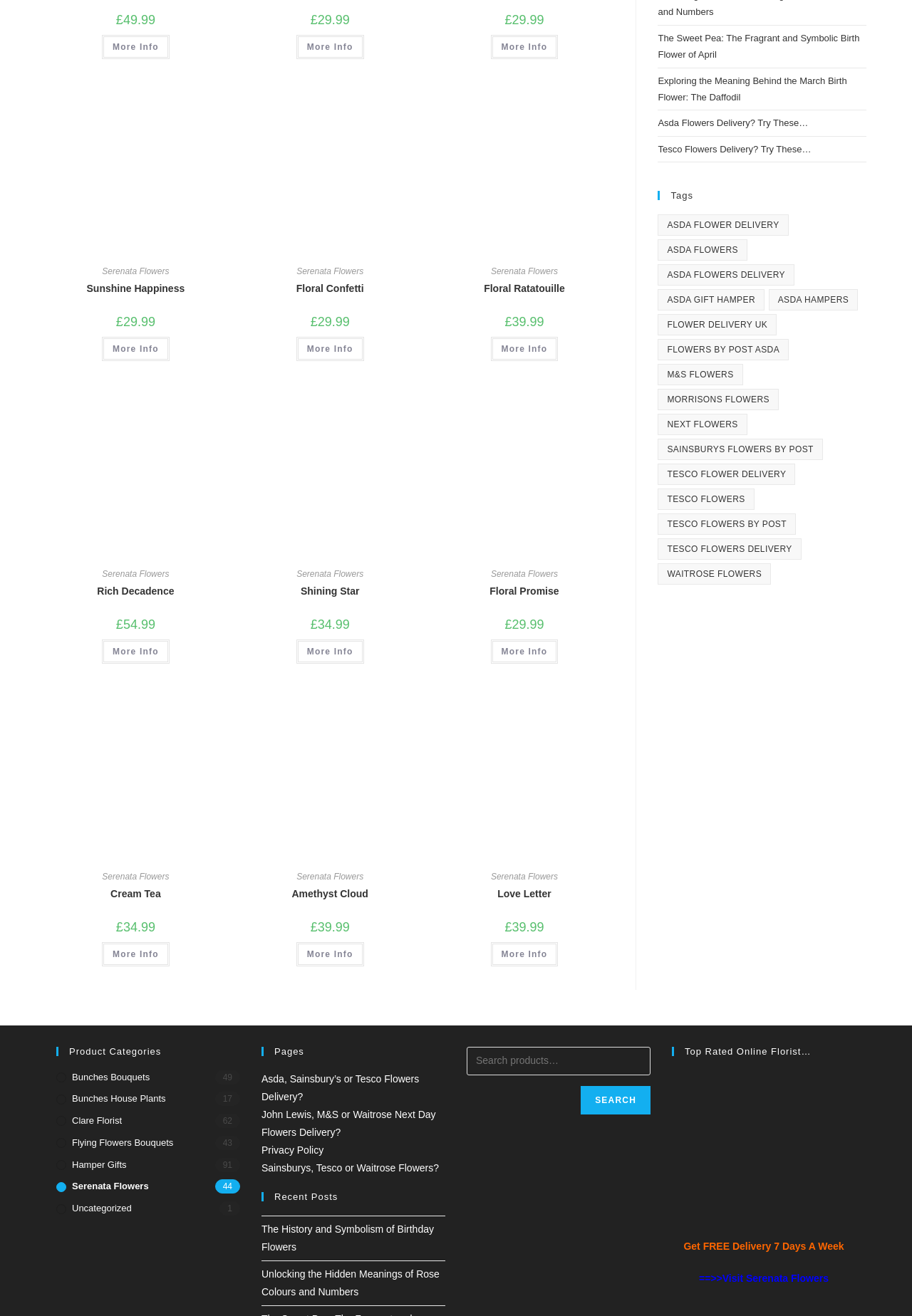Provide a brief response in the form of a single word or phrase:
What is the name of the flower arrangement with a price of £54.99?

Rich Decadence